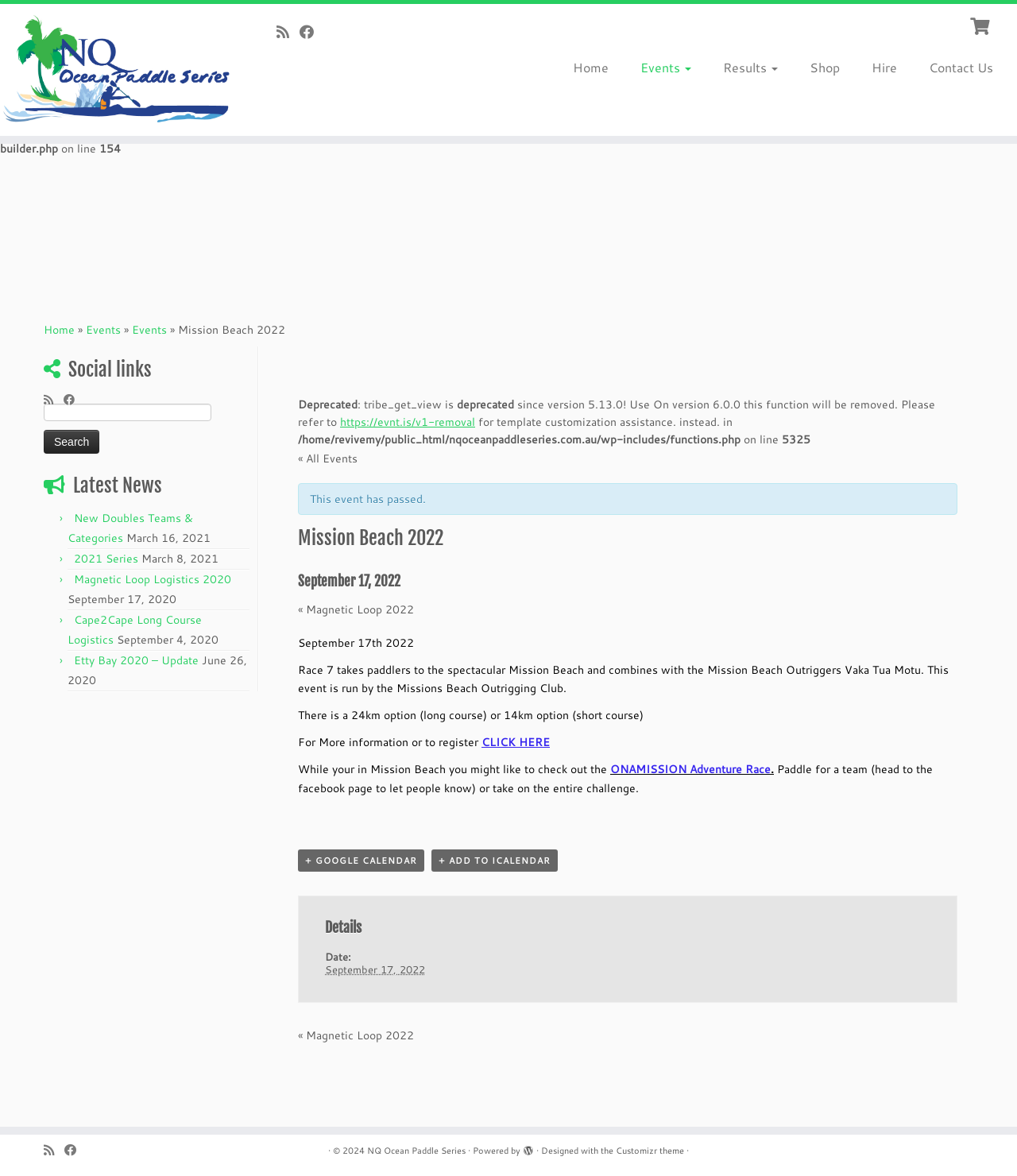Describe all visible elements and their arrangement on the webpage.

The webpage is about the NQ Ocean Paddle Series, specifically the Mission Beach 2022 event. At the top, there is a navigation menu with links to "Home", "Events", "Results", "Shop", "Hire", and "Contact Us". Below this, there is a section with social media links, including "Subscribe to my rss feed" and "Follow me on Facebook".

The main content of the page is divided into two columns. The left column has a search bar and a section titled "Latest News" with links to several news articles, including "New Doubles Teams & Categories", "2021 Series", and "Magnetic Loop Logistics 2020". Each article has a date listed below the title.

The right column has a heading "Mission Beach 2022" and provides information about the event, including the date "September 17, 2022". There is a navigation section with a link to the previous event, "Magnetic Loop 2022". The event details include a description of the race, which takes place in Mission Beach and offers a 24km or 14km option. There is also a link to register for the event and a mention of the ONAMISSION Adventure Race.

At the bottom of the page, there are links to add the event to Google Calendar or iCalendar. Throughout the page, there are several error messages and debug information, including deprecated function warnings and file paths.